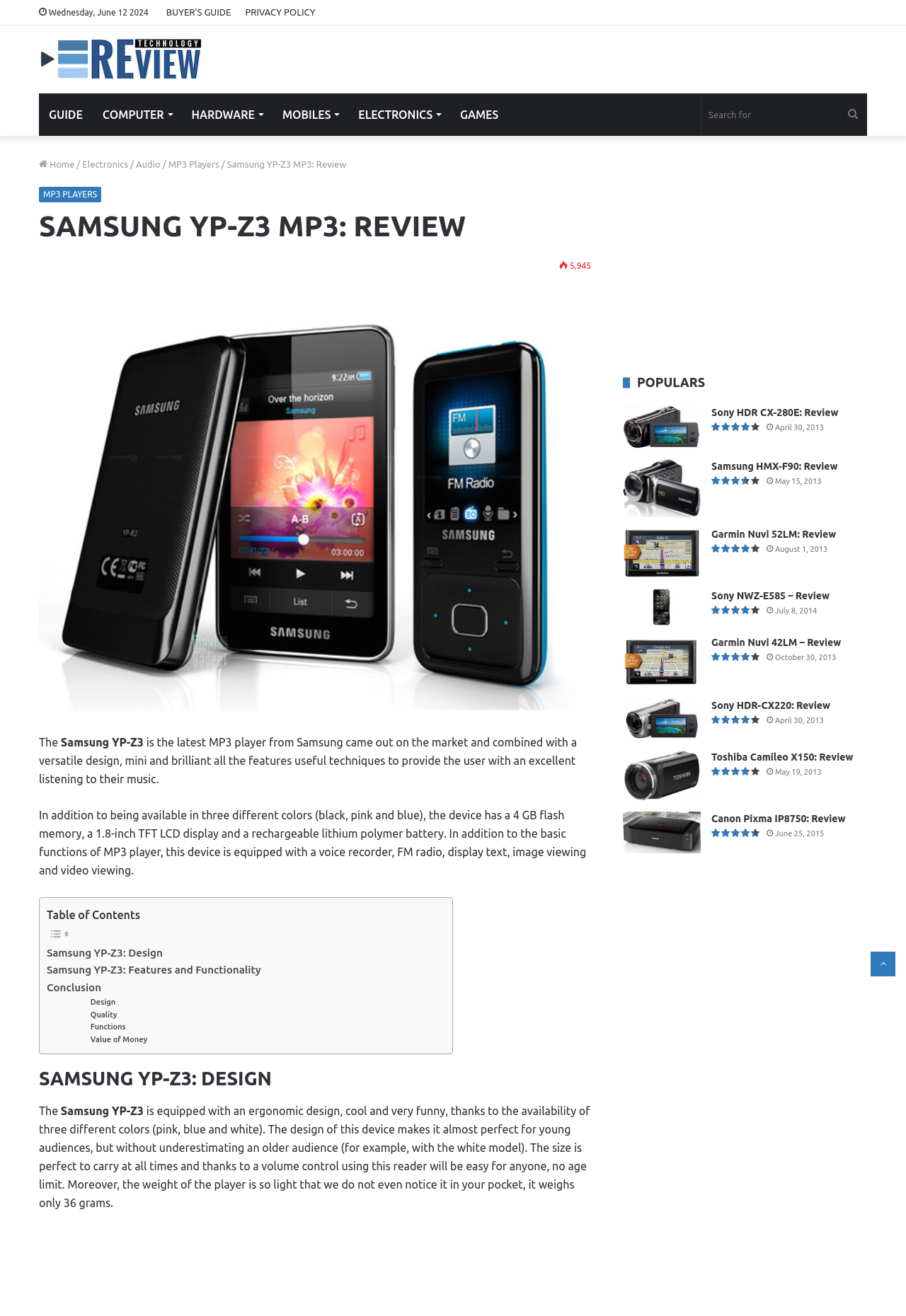Locate the bounding box of the user interface element based on this description: "Samsung YP-Z3: Features and Functionality".

[0.052, 0.731, 0.288, 0.744]